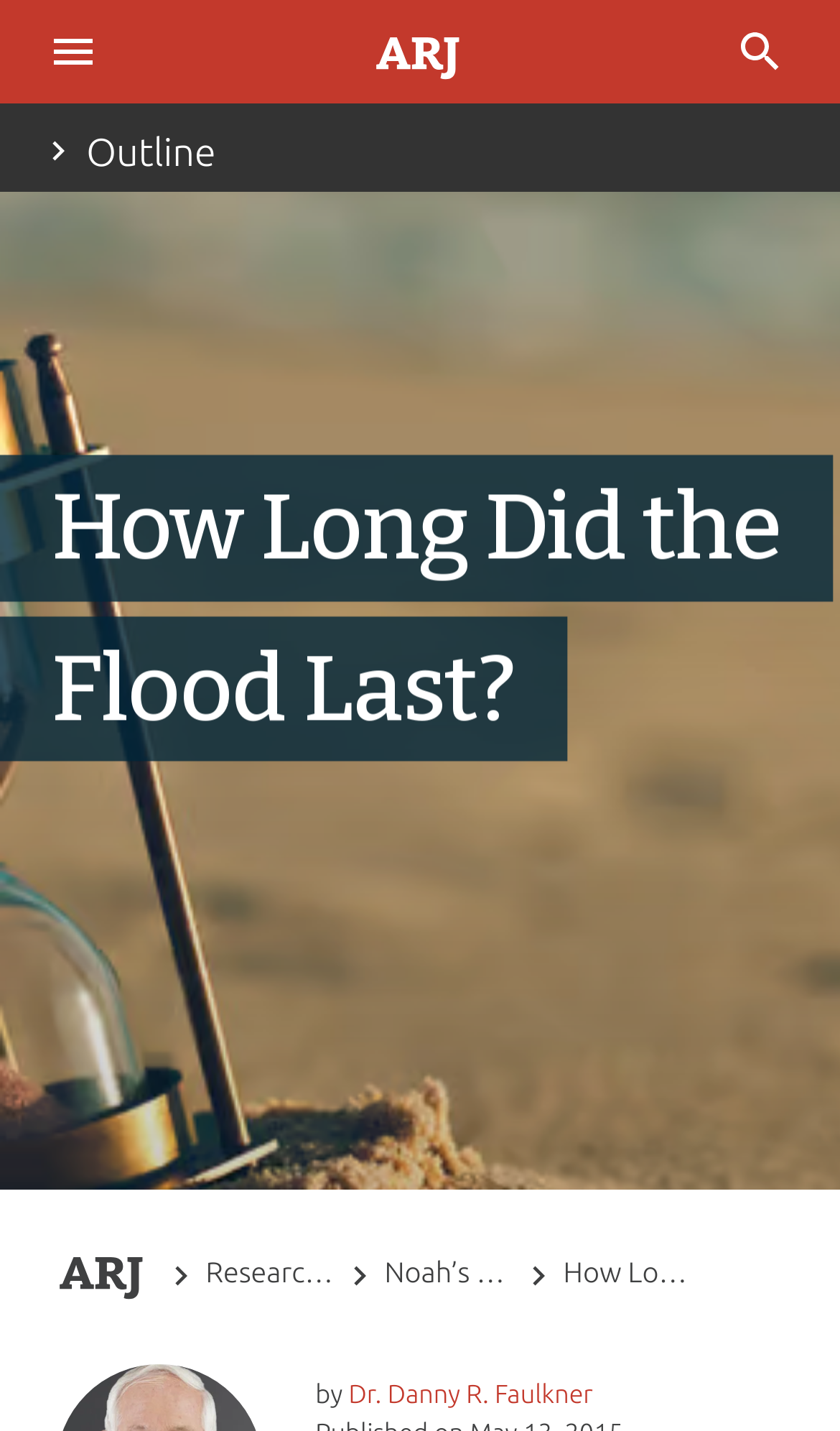Answer the question in a single word or phrase:
How many images are there in the navigation bar?

3